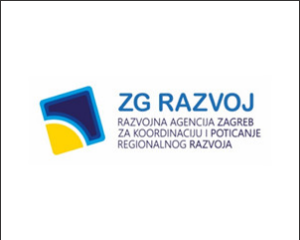Detail every significant feature and component of the image.

The image features the logo of the Development Agency Zagreb, prominently displaying the text "ZG RAZVOJ" along with a stylized graphic element. The logo represents the agency's mission, which is centered on the coordination and encouragement of regional development in Croatia. The design incorporates vibrant colors, including shades of blue and yellow, reflecting a modern and dynamic approach to regional development initiatives. The accompanying text highlights the agency's role in facilitating projects and strategic development planning, positioning it as a key player in advancing the socio-economic landscape of Zagreb and its surroundings.